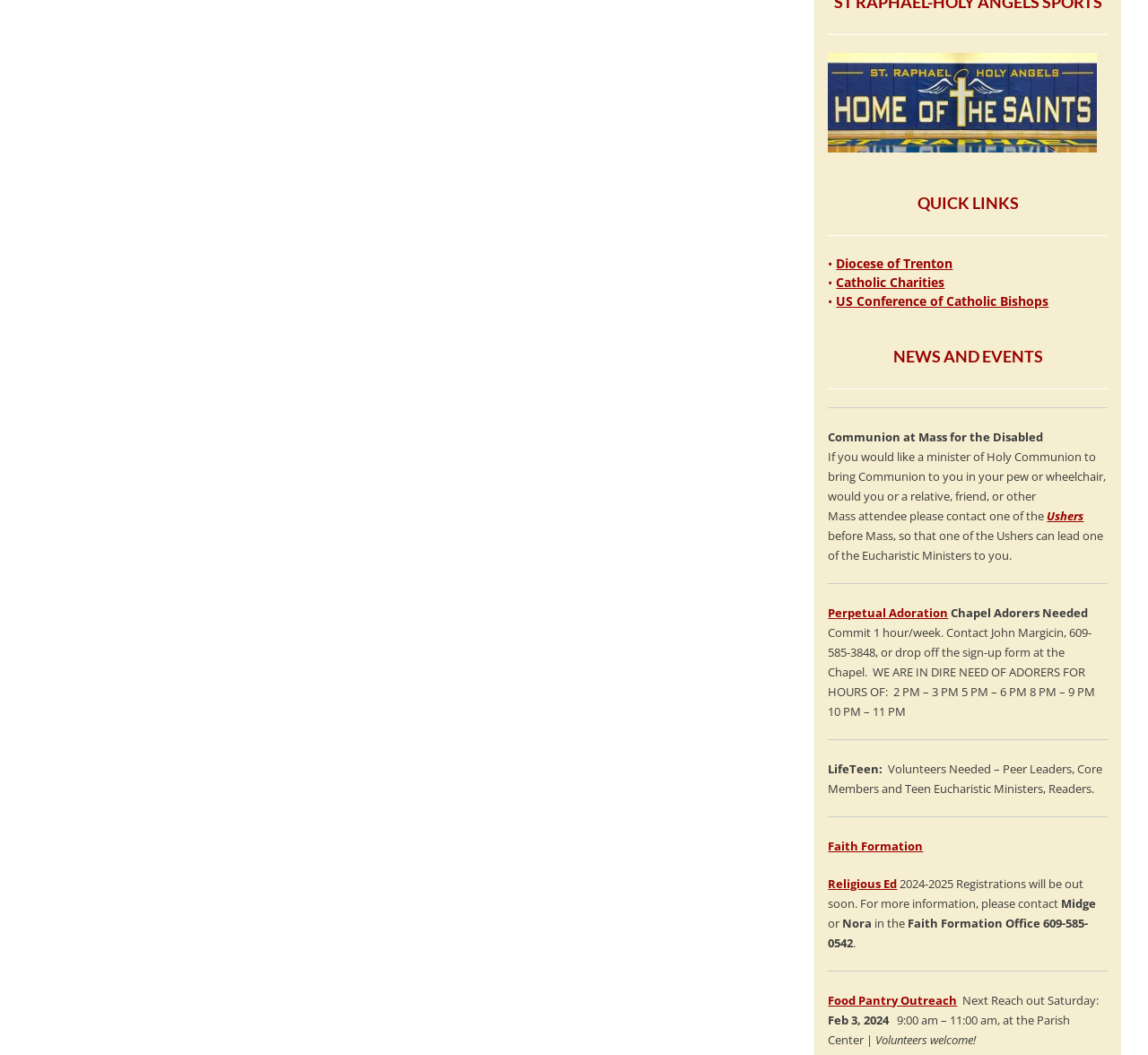Based on the element description Diocese of Trenton, identify the bounding box of the UI element in the given webpage screenshot. The coordinates should be in the format (top-left x, top-left y, bottom-right x, bottom-right y) and must be between 0 and 1.

[0.728, 0.241, 0.83, 0.258]